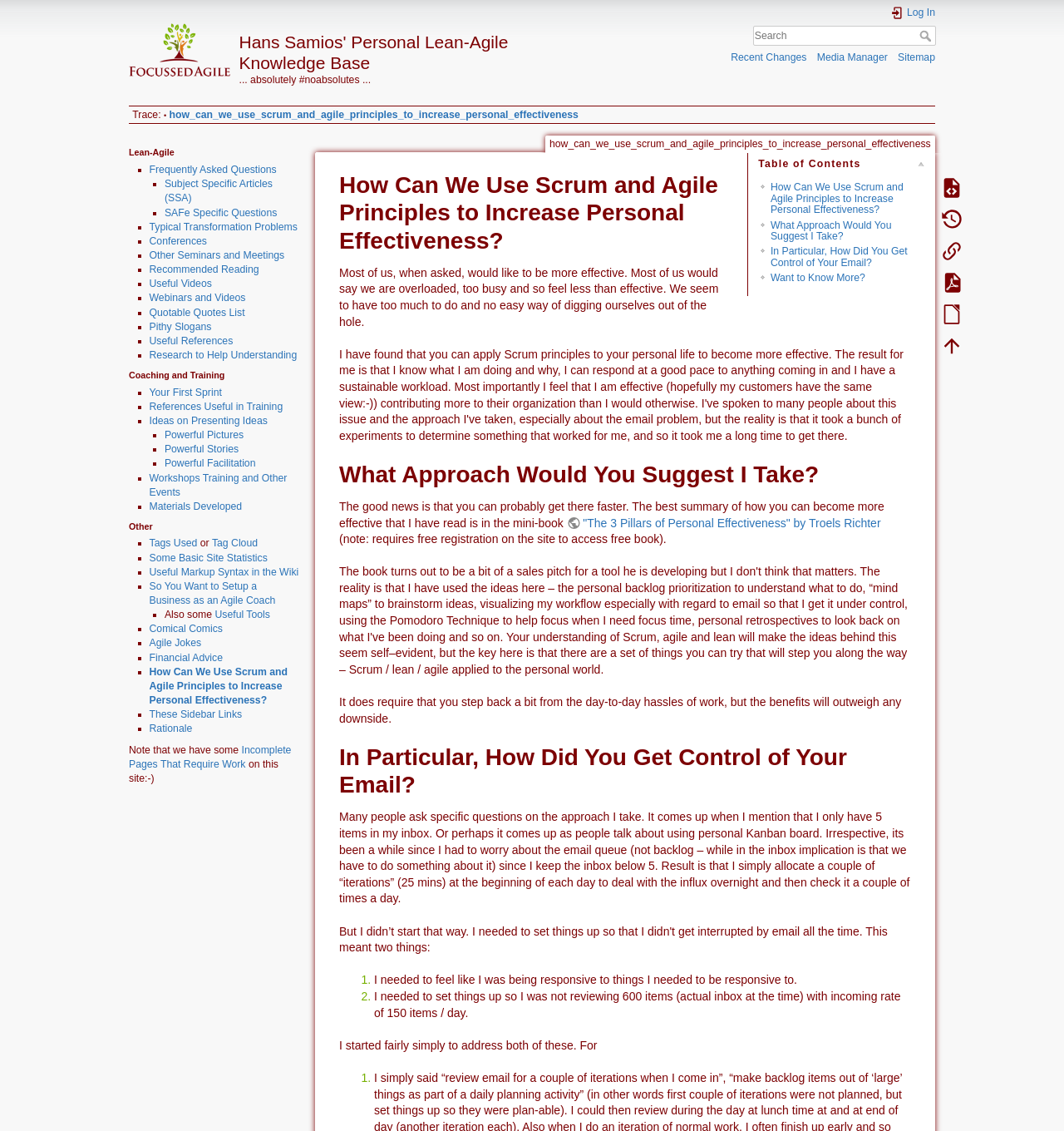Locate the bounding box coordinates of the element's region that should be clicked to carry out the following instruction: "view recent changes". The coordinates need to be four float numbers between 0 and 1, i.e., [left, top, right, bottom].

[0.687, 0.046, 0.758, 0.056]